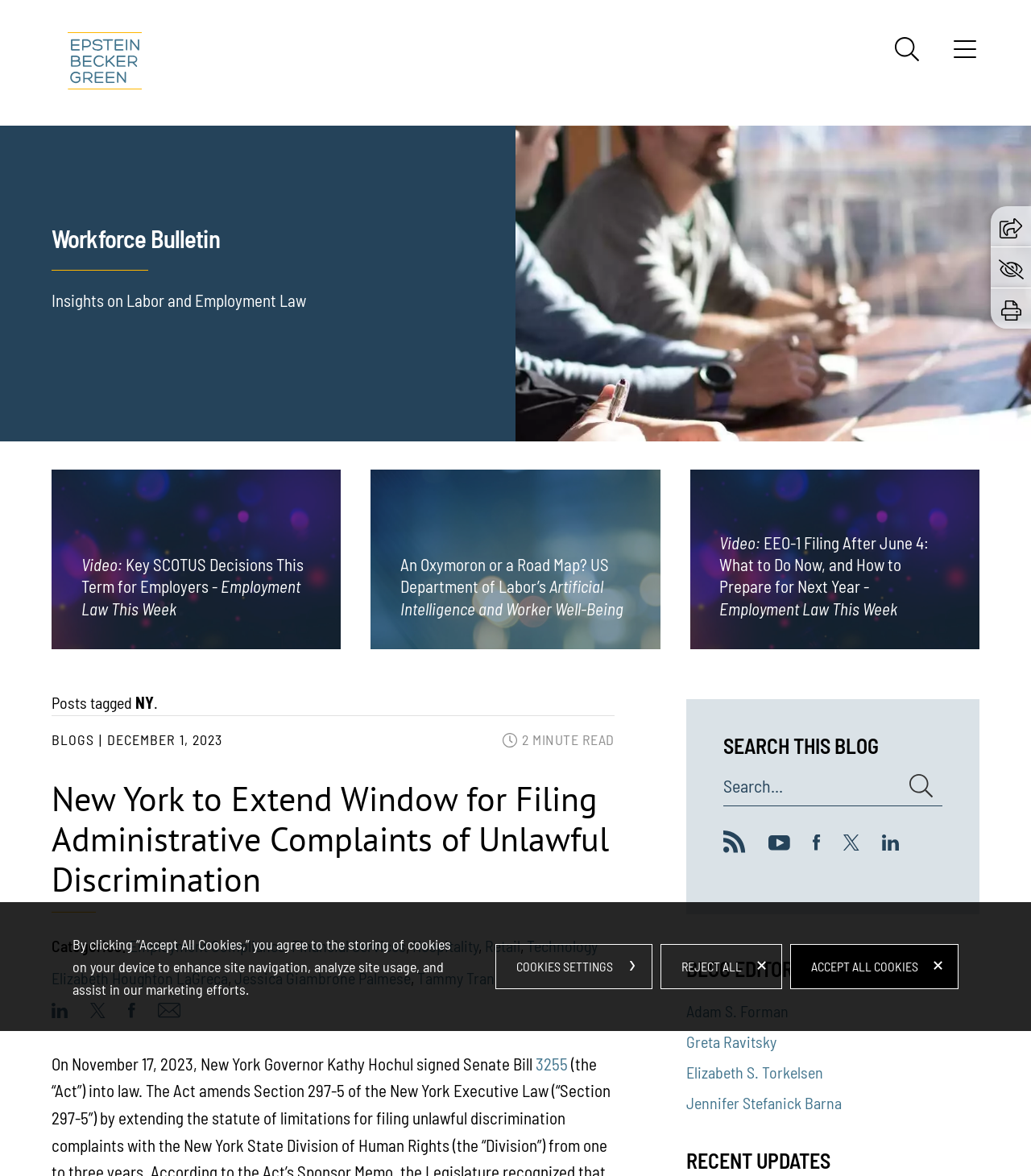Find the bounding box coordinates for the UI element that matches this description: "Go to the privacy settings".

[0.968, 0.216, 0.993, 0.238]